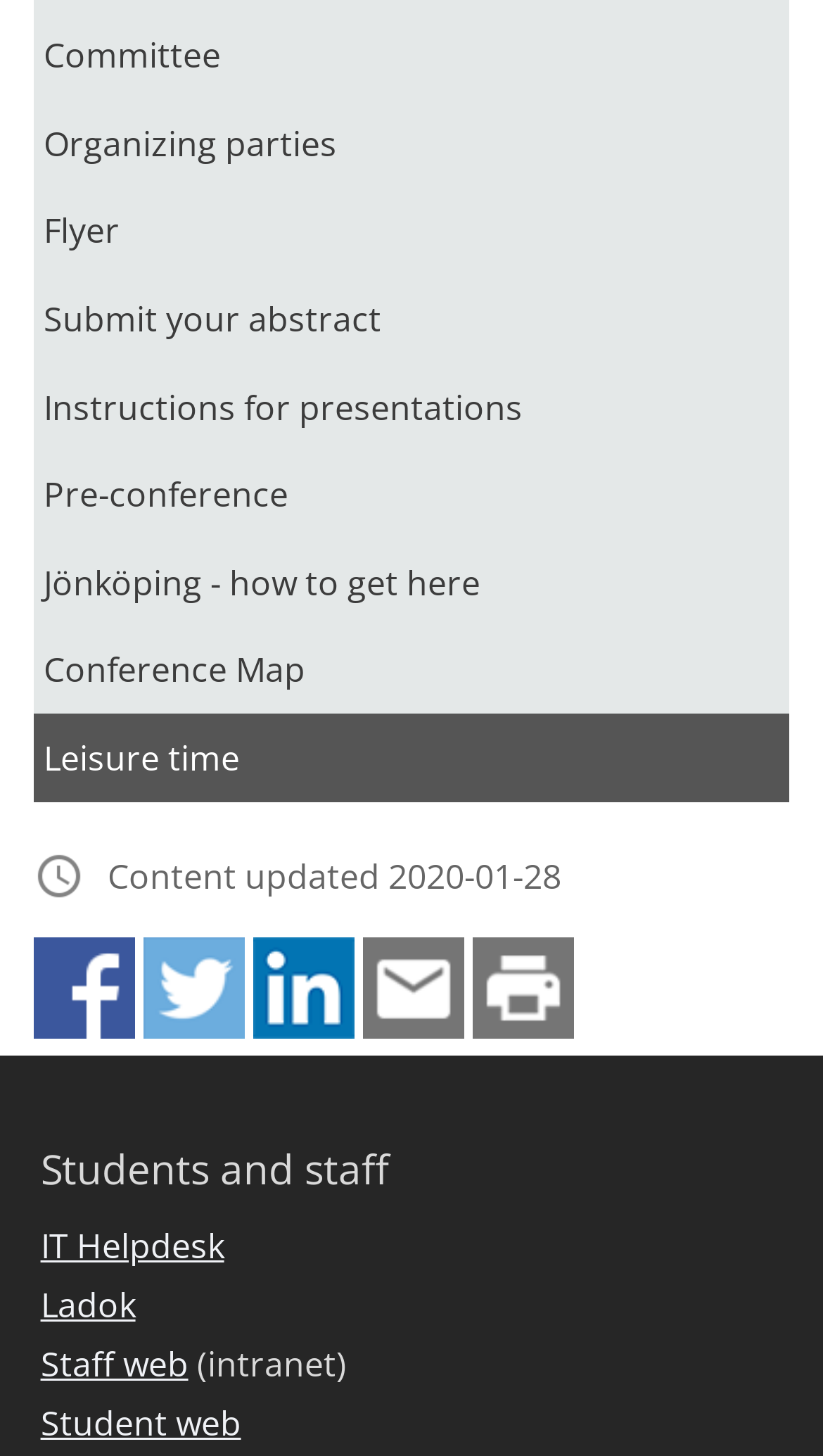Locate the bounding box coordinates of the clickable area needed to fulfill the instruction: "Print this page".

[0.574, 0.688, 0.697, 0.72]